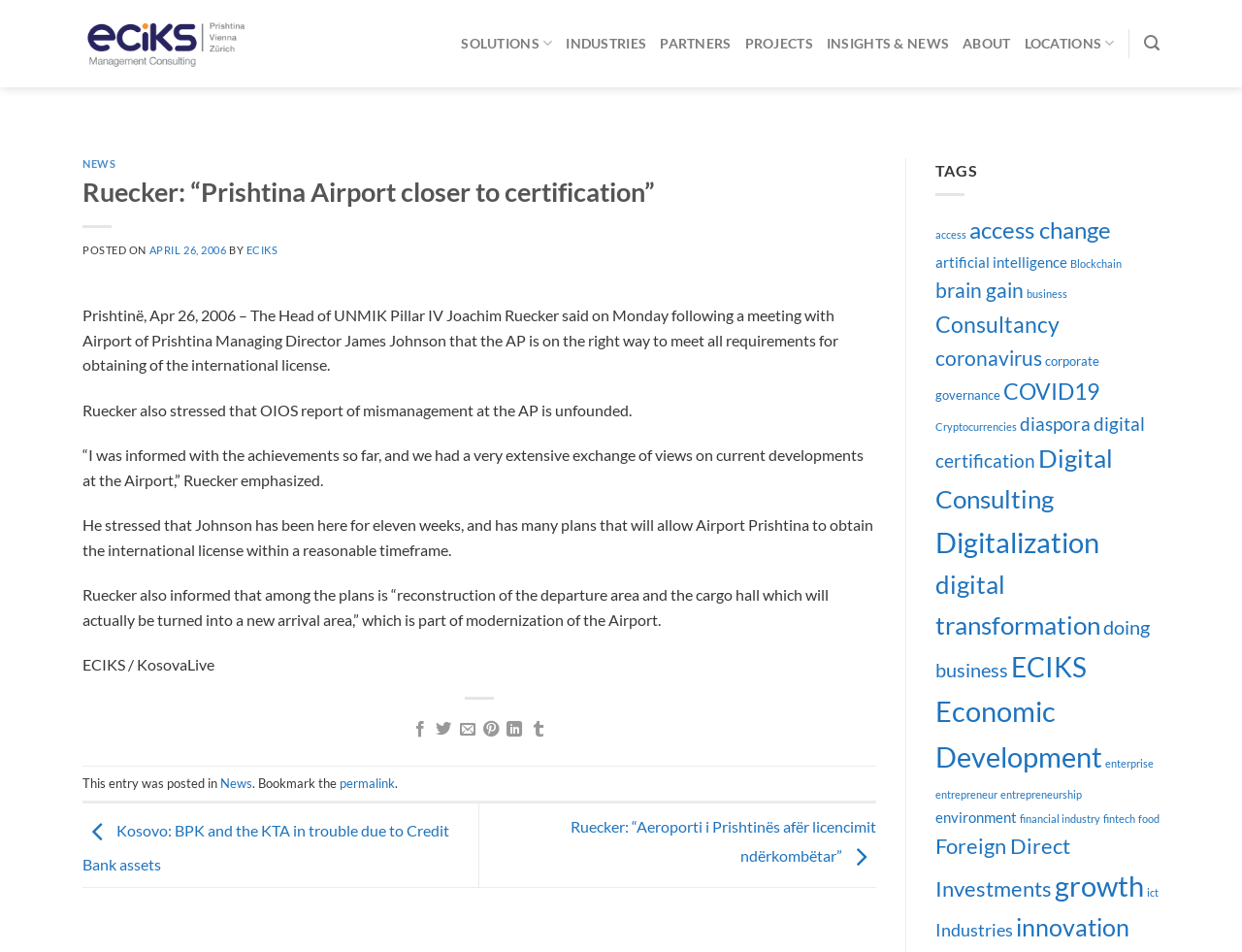Determine the bounding box coordinates for the area that should be clicked to carry out the following instruction: "Explore the 'INDUSTRIES' section".

[0.456, 0.028, 0.52, 0.064]